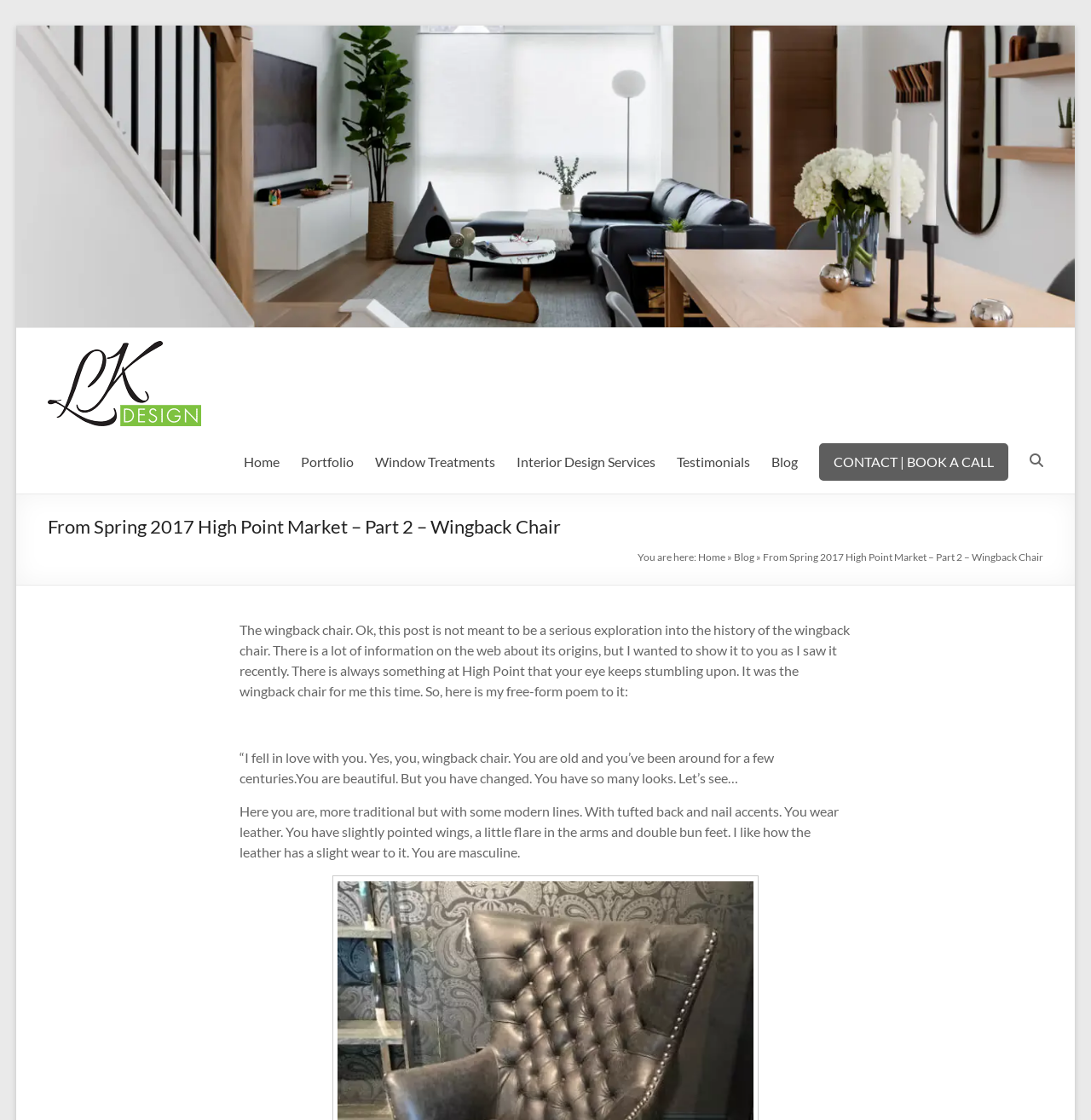What is the name of the interior design company?
Using the image as a reference, answer with just one word or a short phrase.

LK Design